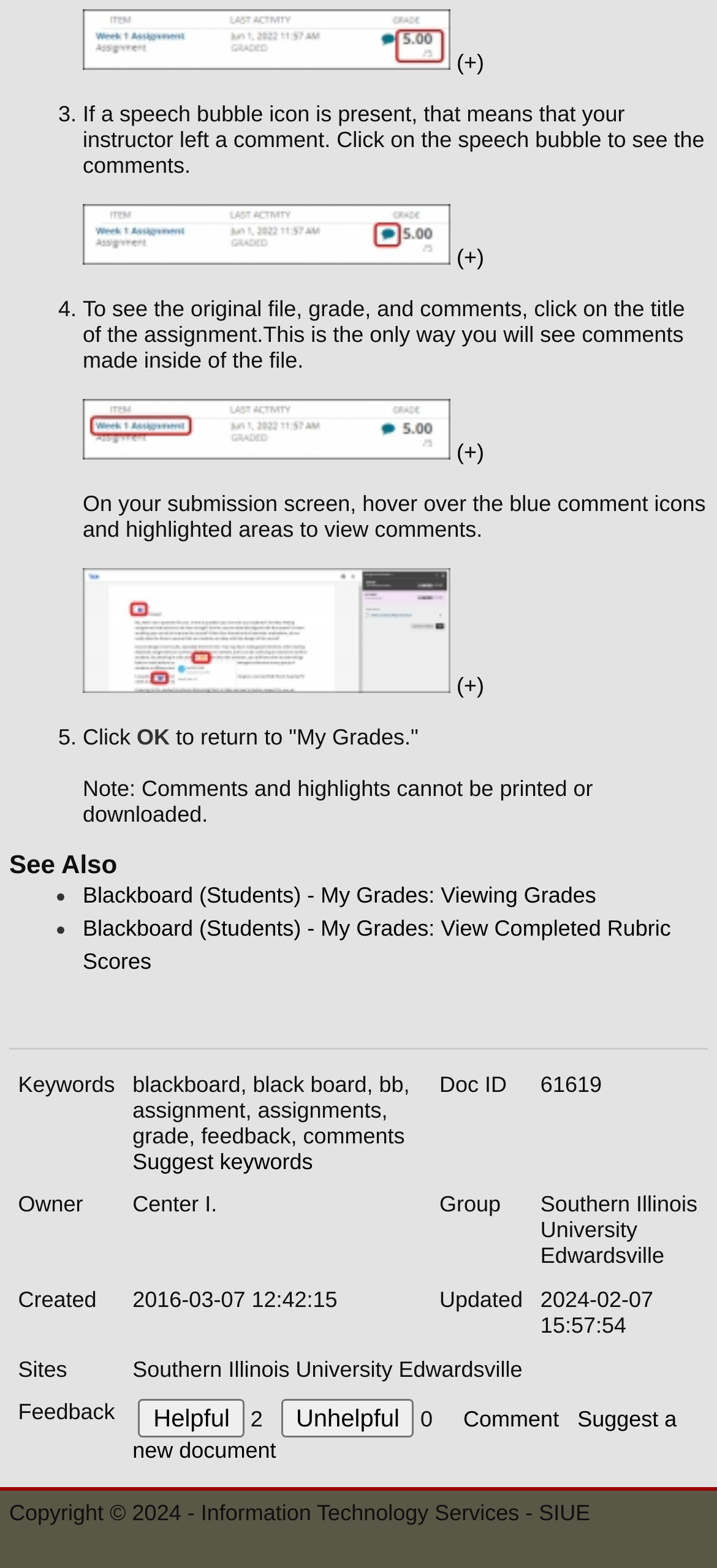What is the purpose of the speech bubble icon?
Can you offer a detailed and complete answer to this question?

The speech bubble icon is present next to an assignment, indicating that the instructor has left a comment. By clicking on the speech bubble, the user can view the comments made by the instructor.